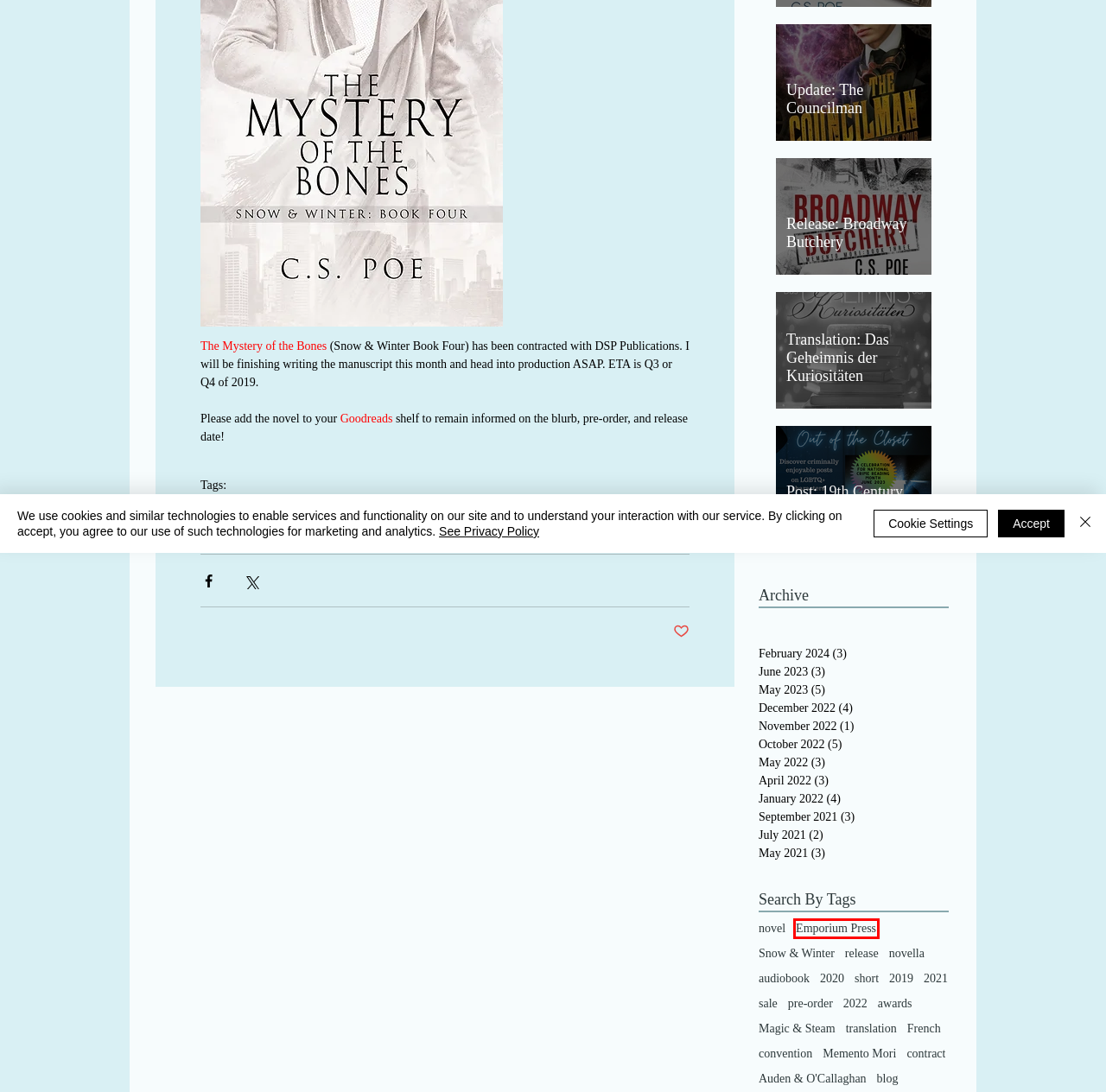You have been given a screenshot of a webpage with a red bounding box around a UI element. Select the most appropriate webpage description for the new webpage that appears after clicking the element within the red bounding box. The choices are:
A. June - 2023
B. release | cspoe
C. Privacy Policy | C.S. Poe
D. Memento Mori | cspoe
E. Auden & O'Callaghan | cspoe
F. novella | cspoe
G. Release: Broadway Butchery
H. Emporium Press | cspoe

H